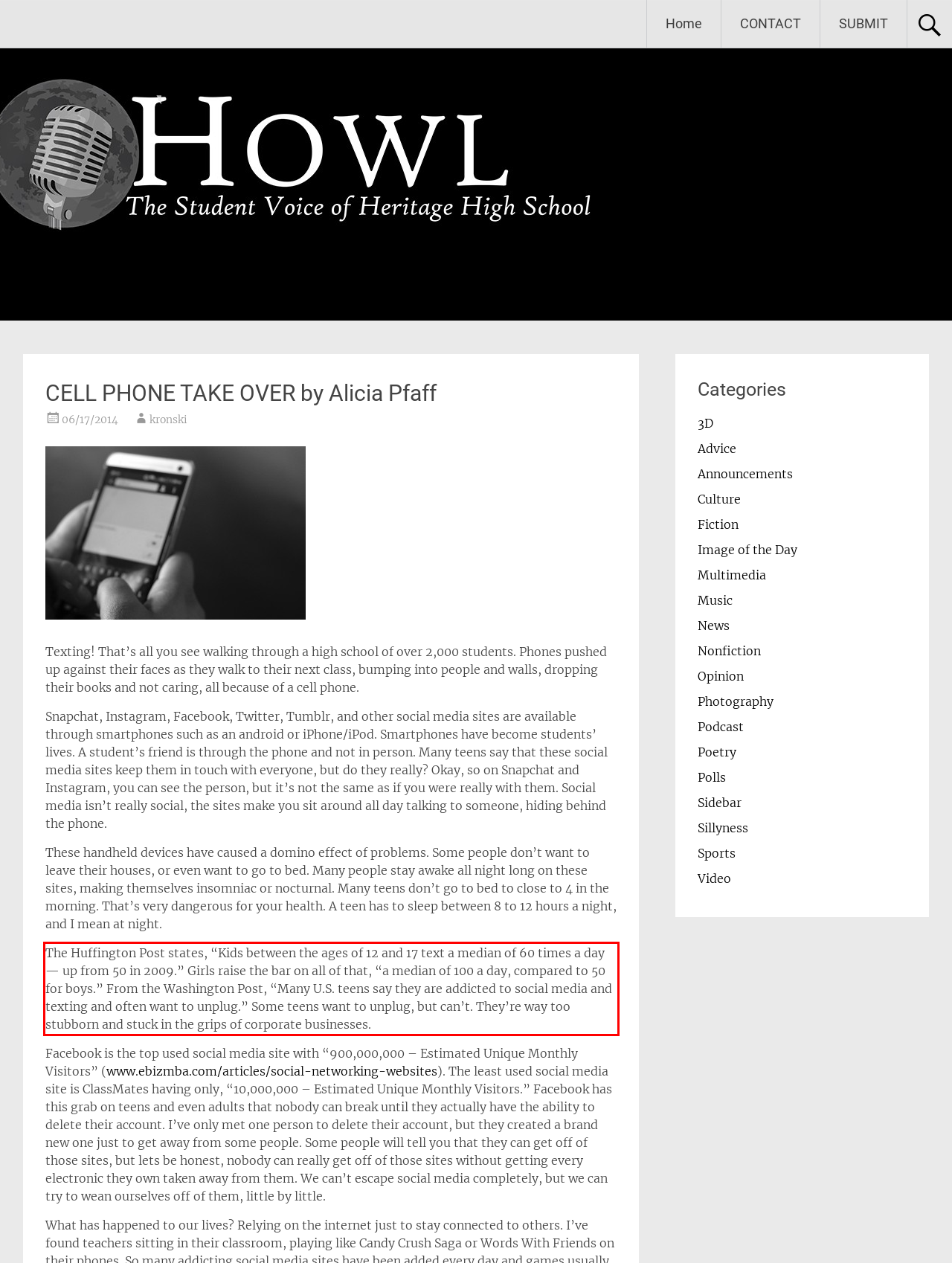Analyze the webpage screenshot and use OCR to recognize the text content in the red bounding box.

The Huffington Post states, “Kids between the ages of 12 and 17 text a median of 60 times a day — up from 50 in 2009.” Girls raise the bar on all of that, “a median of 100 a day, compared to 50 for boys.” From the Washington Post, “Many U.S. teens say they are addicted to social media and texting and often want to unplug.” Some teens want to unplug, but can’t. They’re way too stubborn and stuck in the grips of corporate businesses.